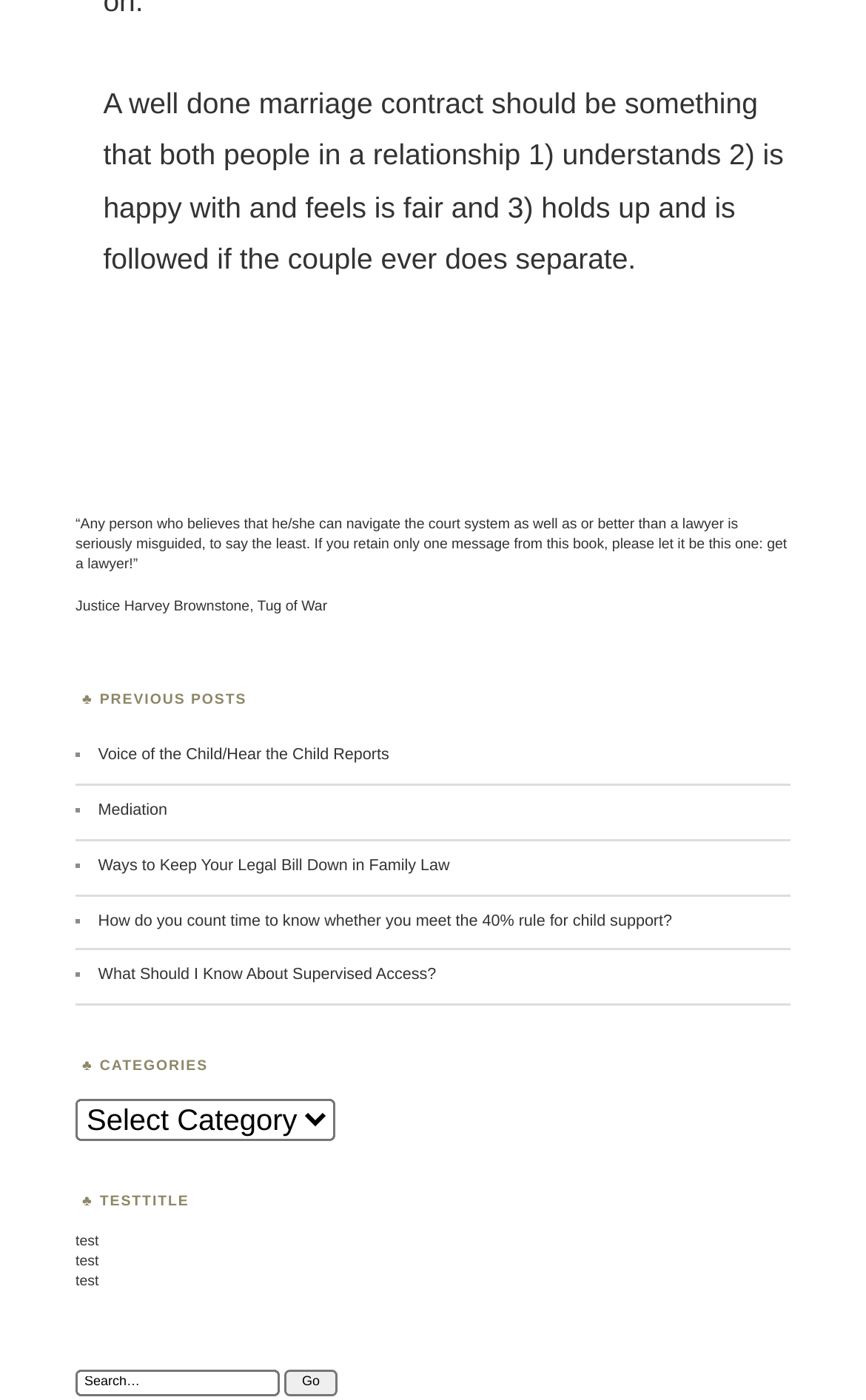Determine the coordinates of the bounding box that should be clicked to complete the instruction: "Search for something". The coordinates should be represented by four float numbers between 0 and 1: [left, top, right, bottom].

[0.087, 0.979, 0.323, 0.998]